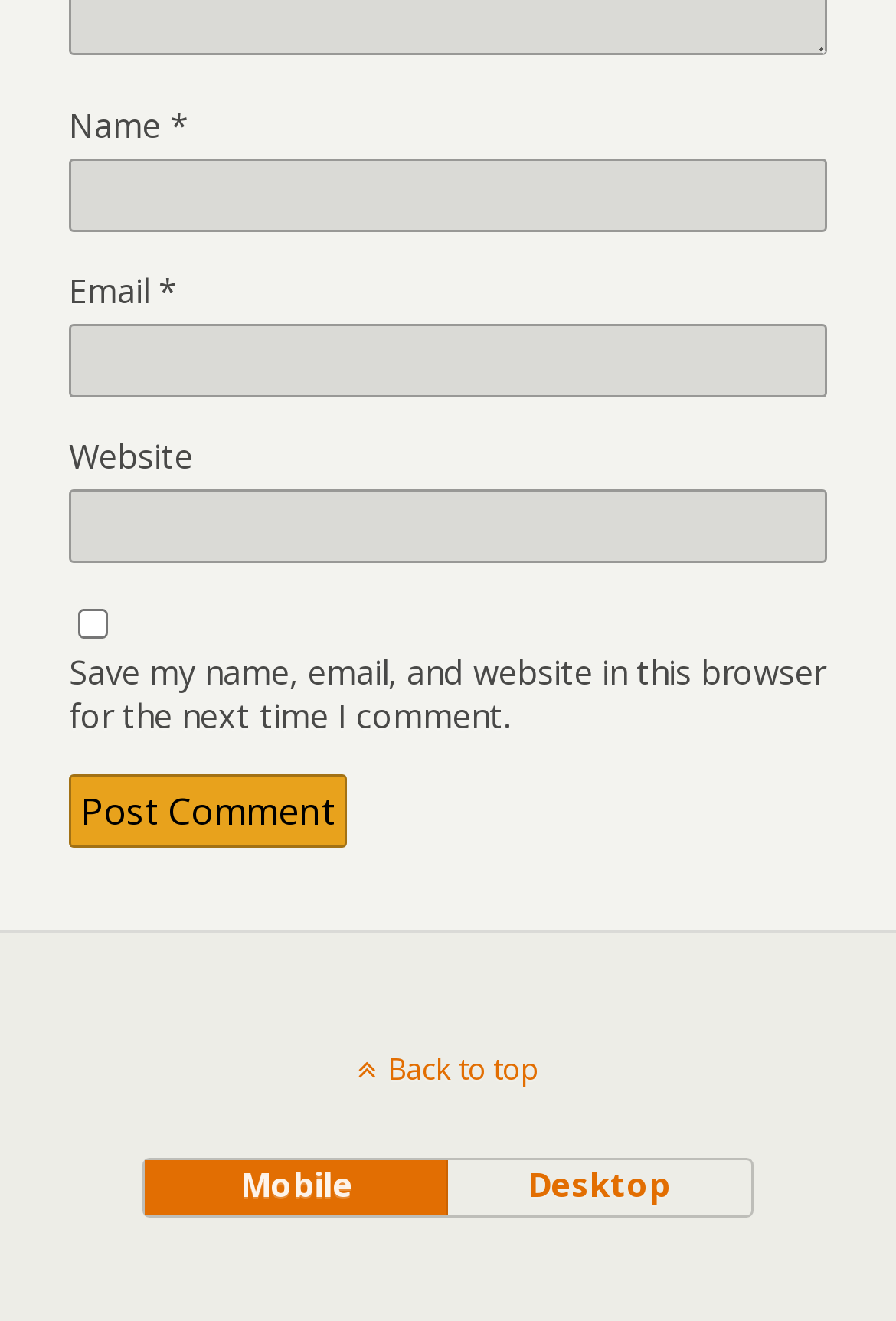From the webpage screenshot, identify the region described by Jerry Paper. Provide the bounding box coordinates as (top-left x, top-left y, bottom-right x, bottom-right y), with each value being a floating point number between 0 and 1.

None